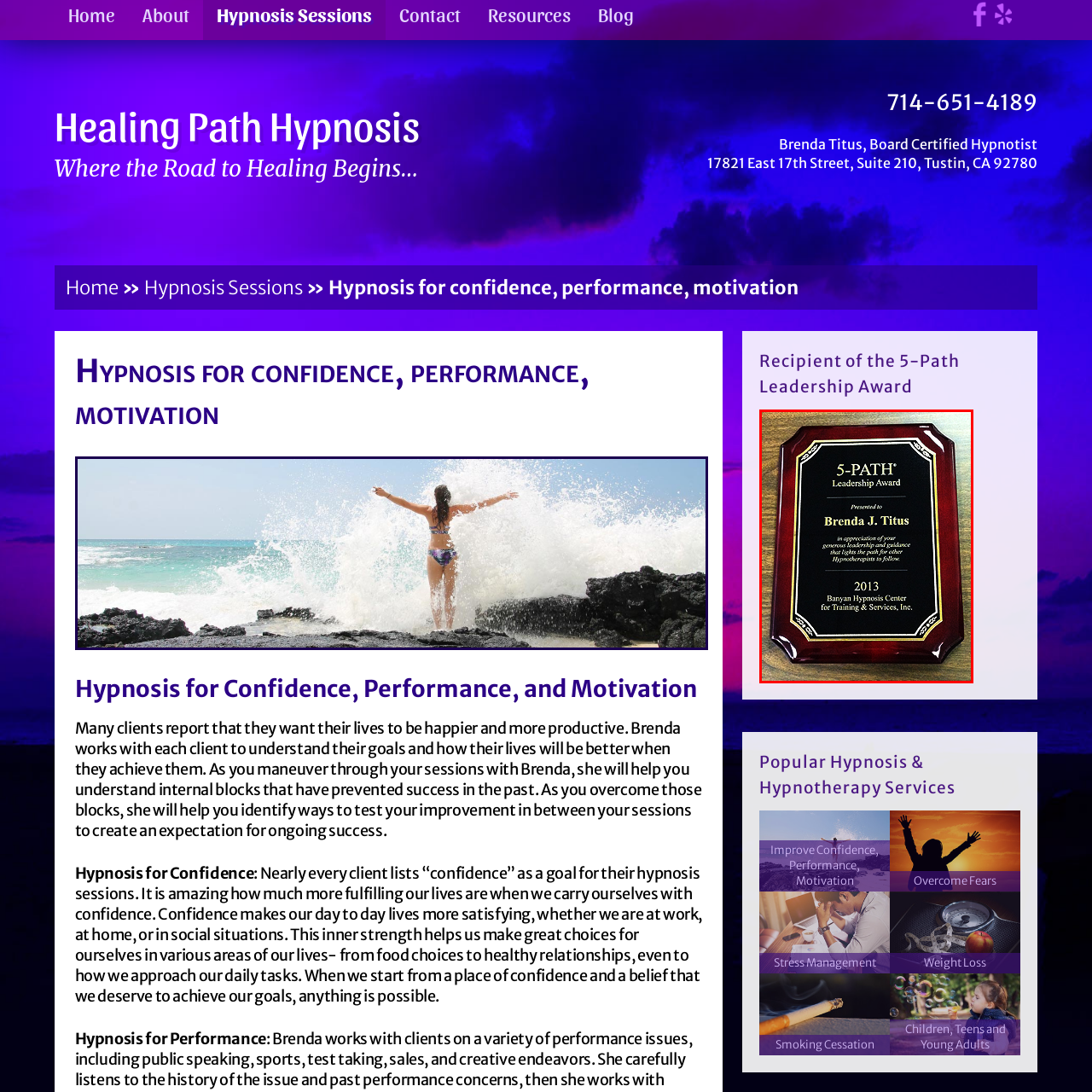Direct your attention to the red-bounded image and answer the question with a single word or phrase:
What is the year inscribed on the plaque?

2013